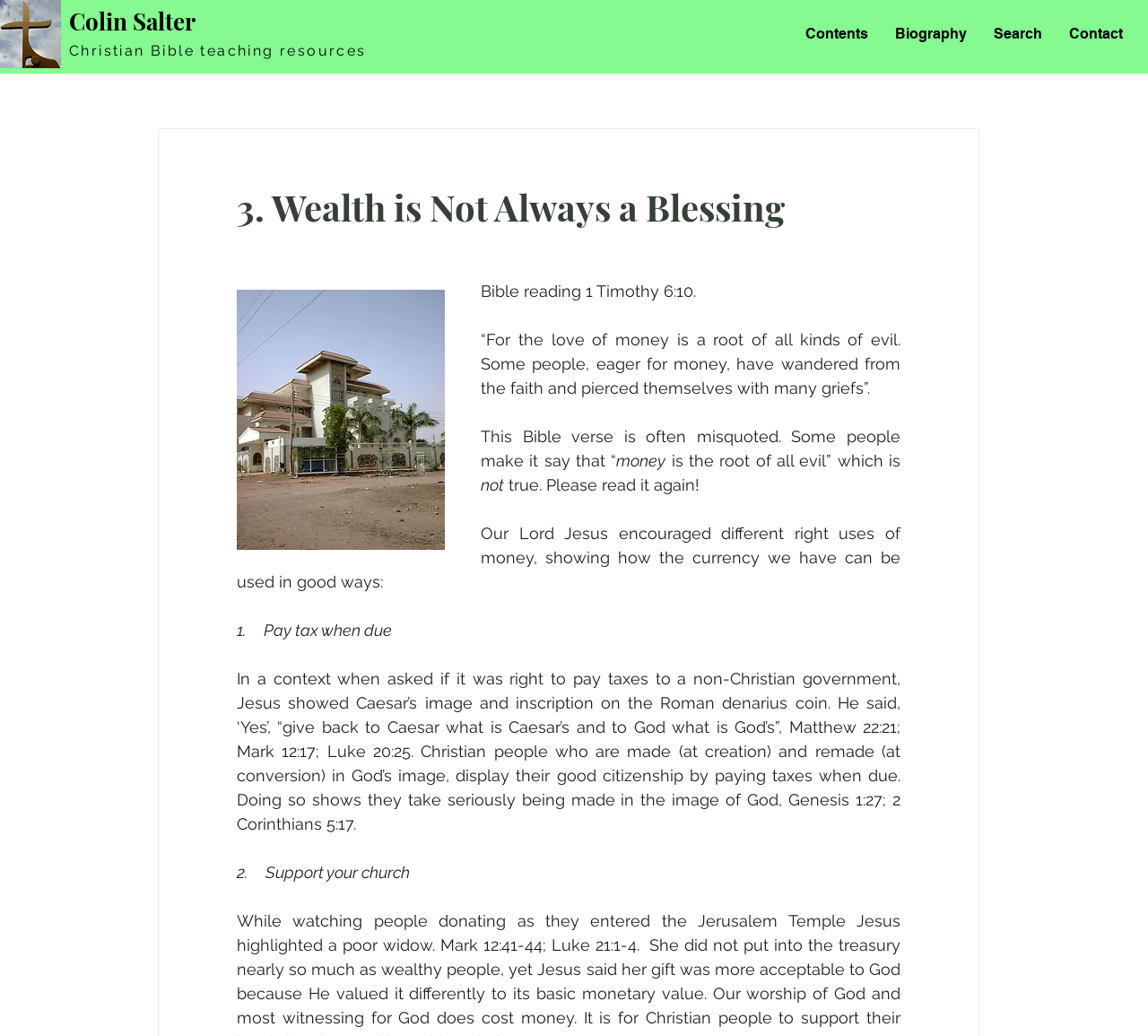Respond with a single word or phrase:
What is the image at the top of the page?

Cross with sky